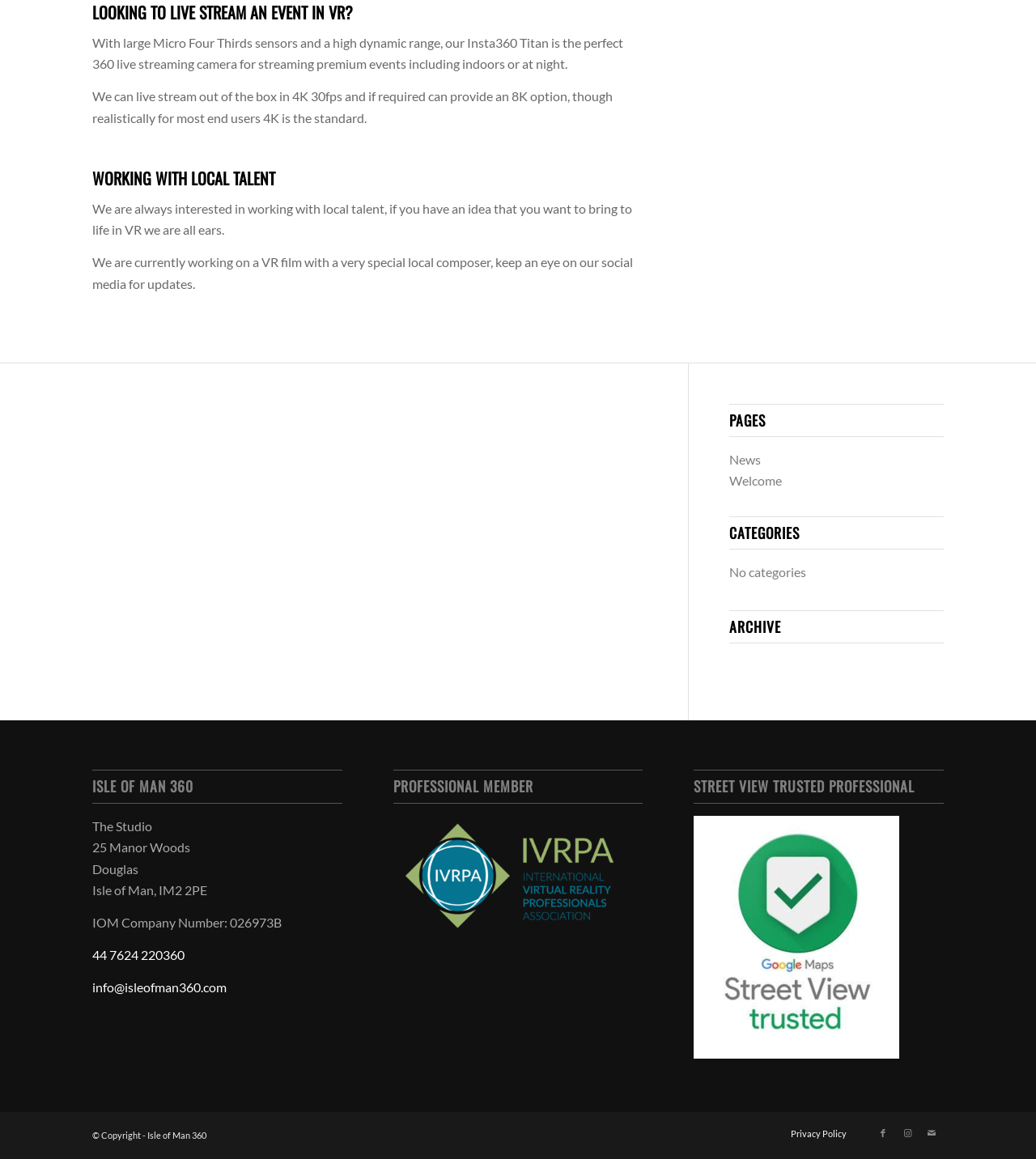What is the company name?
Carefully analyze the image and provide a thorough answer to the question.

The company name is mentioned in the footer section of the webpage, where the address and contact information are provided.